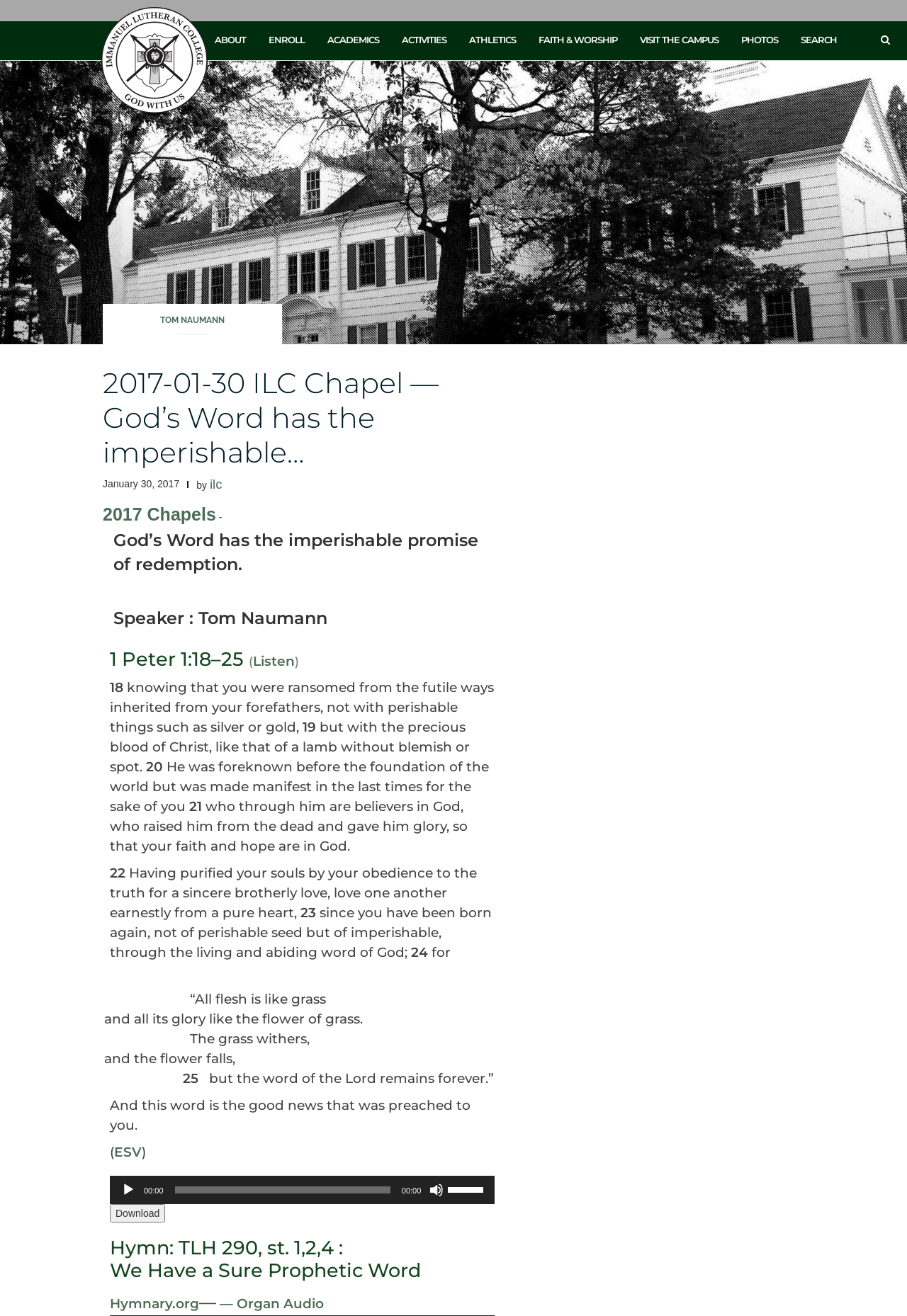For the following element description, predict the bounding box coordinates in the format (top-left x, top-left y, bottom-right x, bottom-right y). All values should be floating point numbers between 0 and 1. Description: Academics

[0.361, 0.026, 0.418, 0.055]